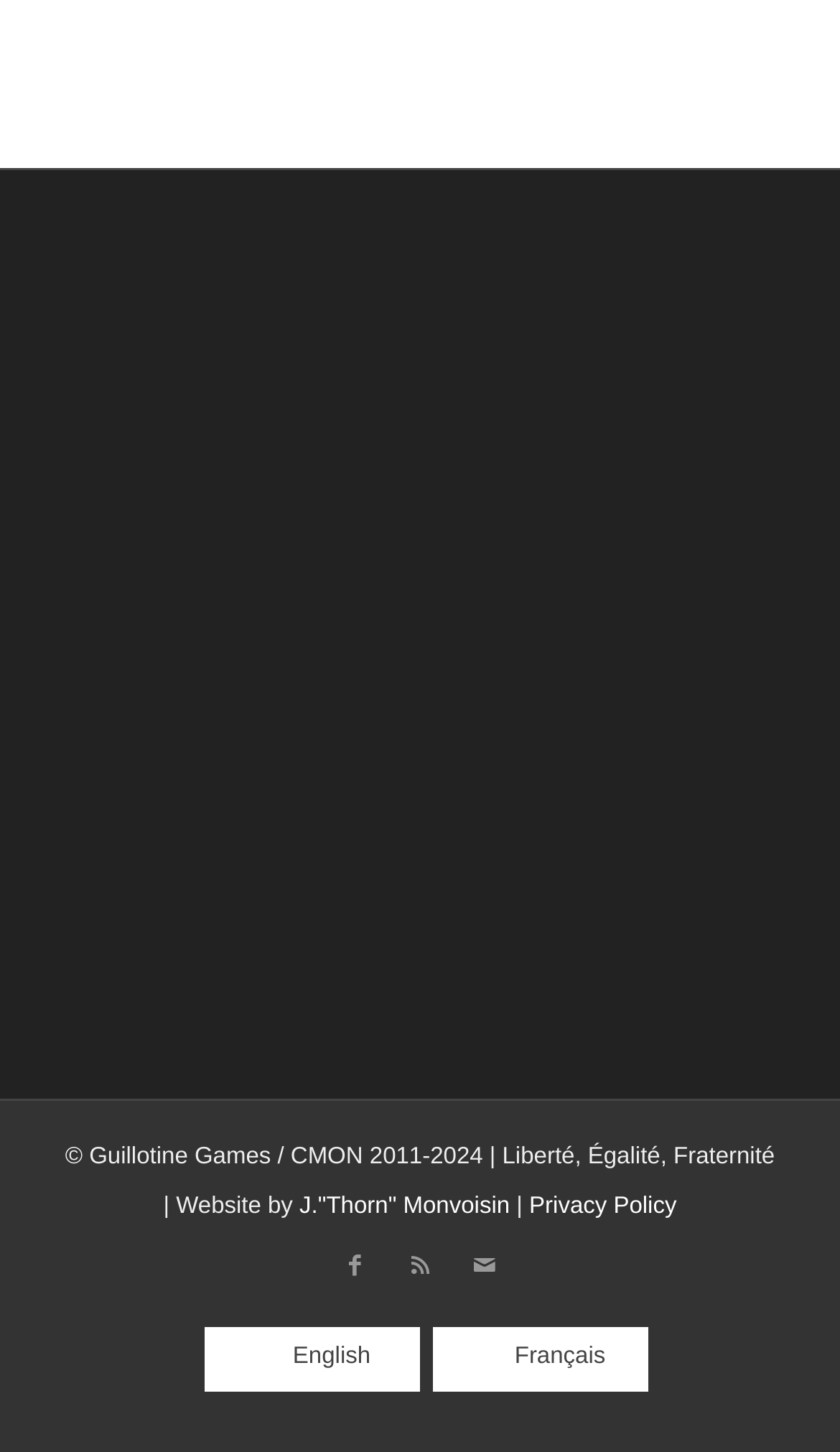Answer with a single word or phrase: 
What is the copyright year range?

2011-2024